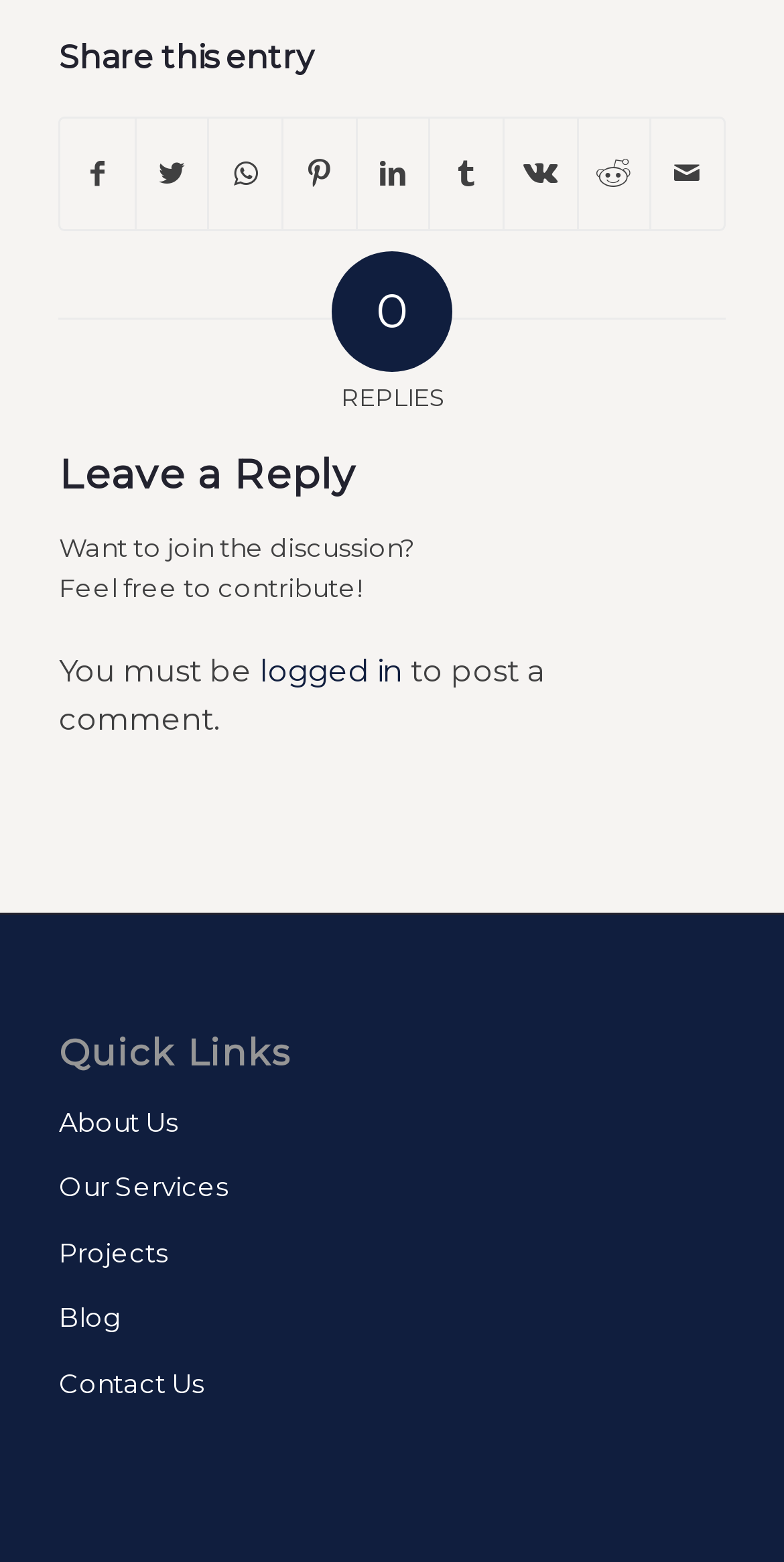Give a one-word or one-phrase response to the question: 
How many quick links are available?

6